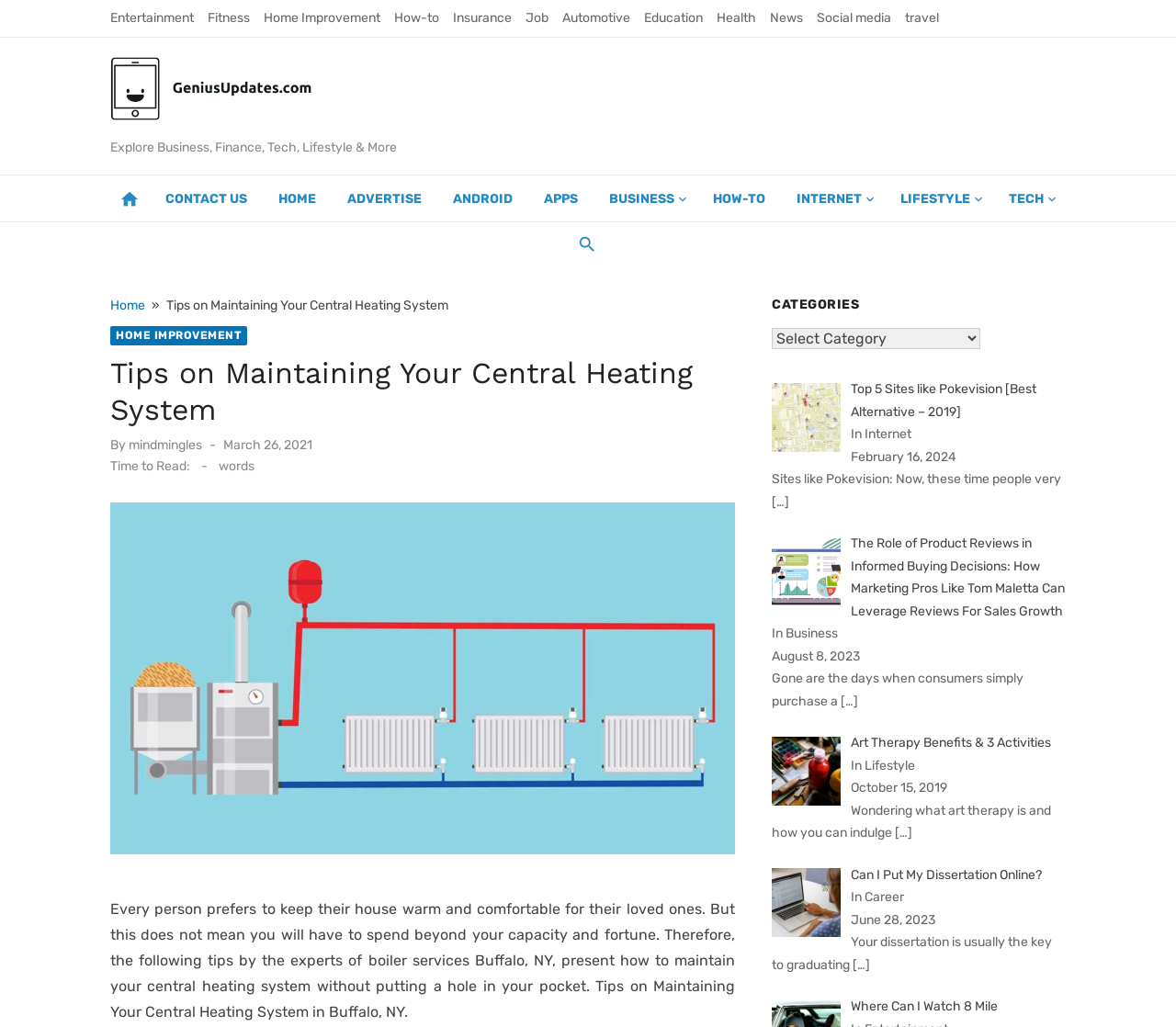Determine the bounding box coordinates for the area that should be clicked to carry out the following instruction: "View article published on 'May 12, 2023'".

None